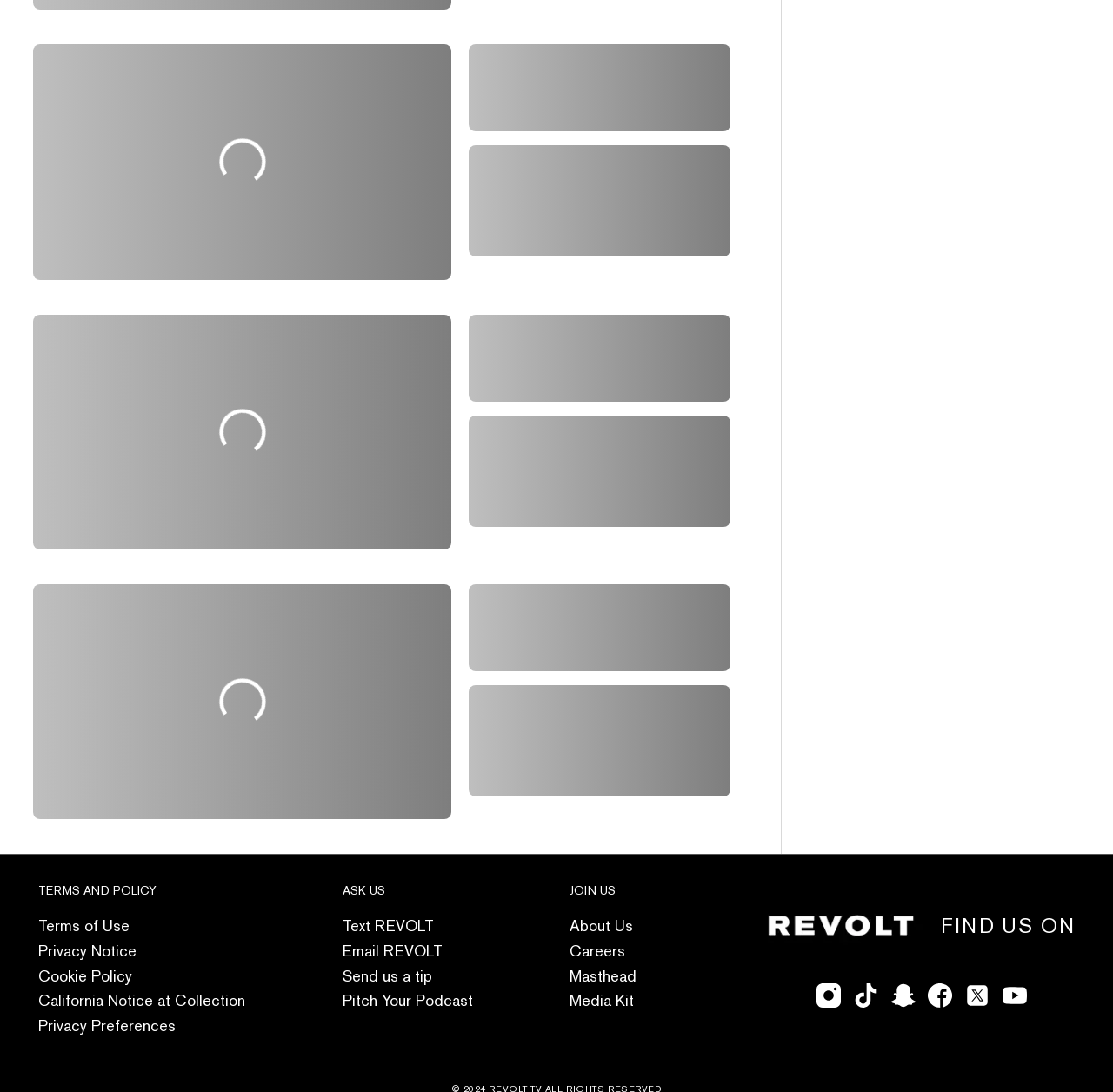Please give a succinct answer using a single word or phrase:
What is the pattern of the static text?

Repeating A's